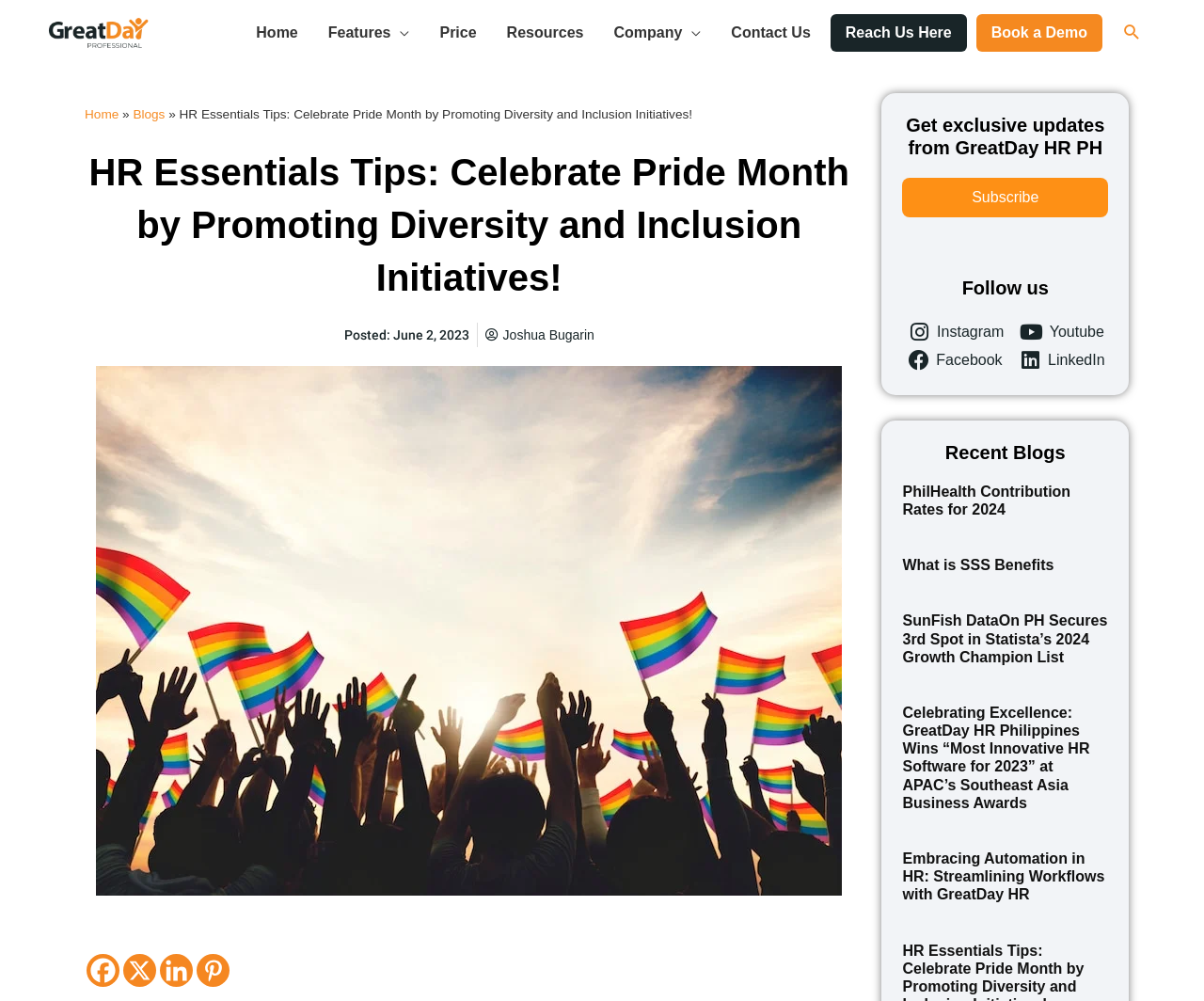Pinpoint the bounding box coordinates of the element you need to click to execute the following instruction: "Click on the 'Home' link". The bounding box should be represented by four float numbers between 0 and 1, in the format [left, top, right, bottom].

[0.2, 0.0, 0.26, 0.065]